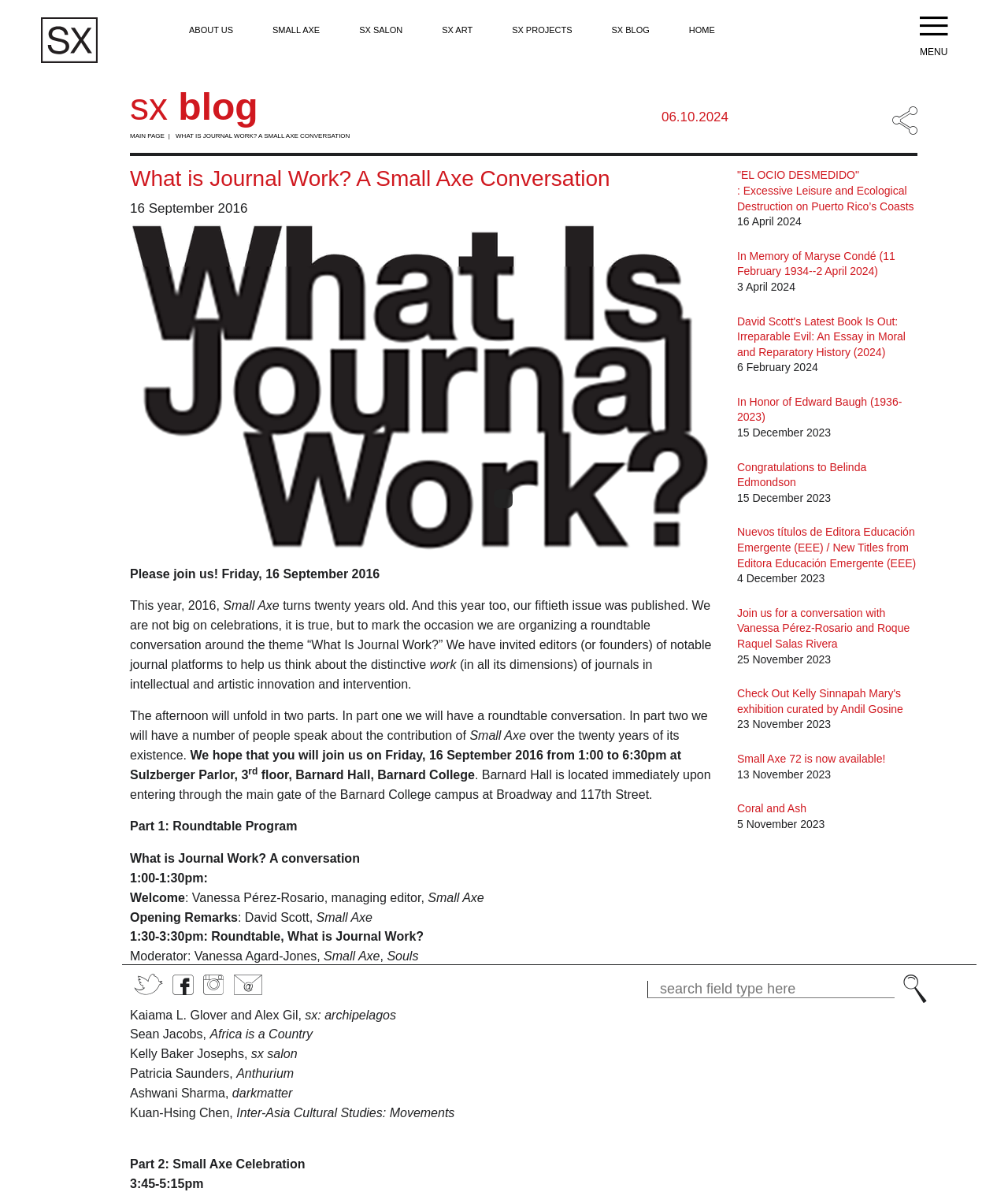Locate the bounding box coordinates of the element that needs to be clicked to carry out the instruction: "Click on the 'EL OCIO DESMEDIDO' article". The coordinates should be given as four float numbers ranging from 0 to 1, i.e., [left, top, right, bottom].

[0.731, 0.142, 0.907, 0.178]